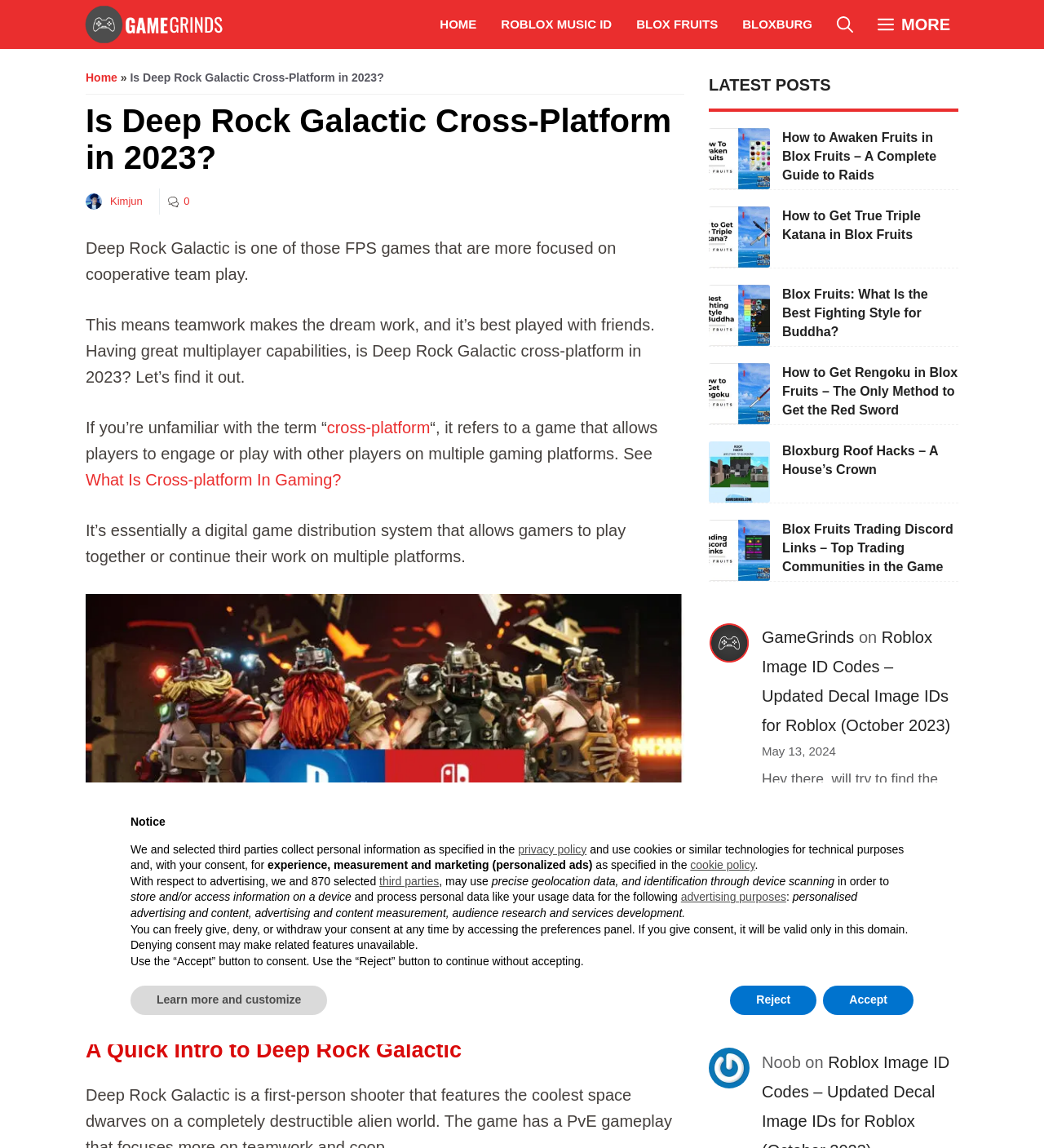Indicate the bounding box coordinates of the clickable region to achieve the following instruction: "Open the search."

[0.79, 0.0, 0.829, 0.043]